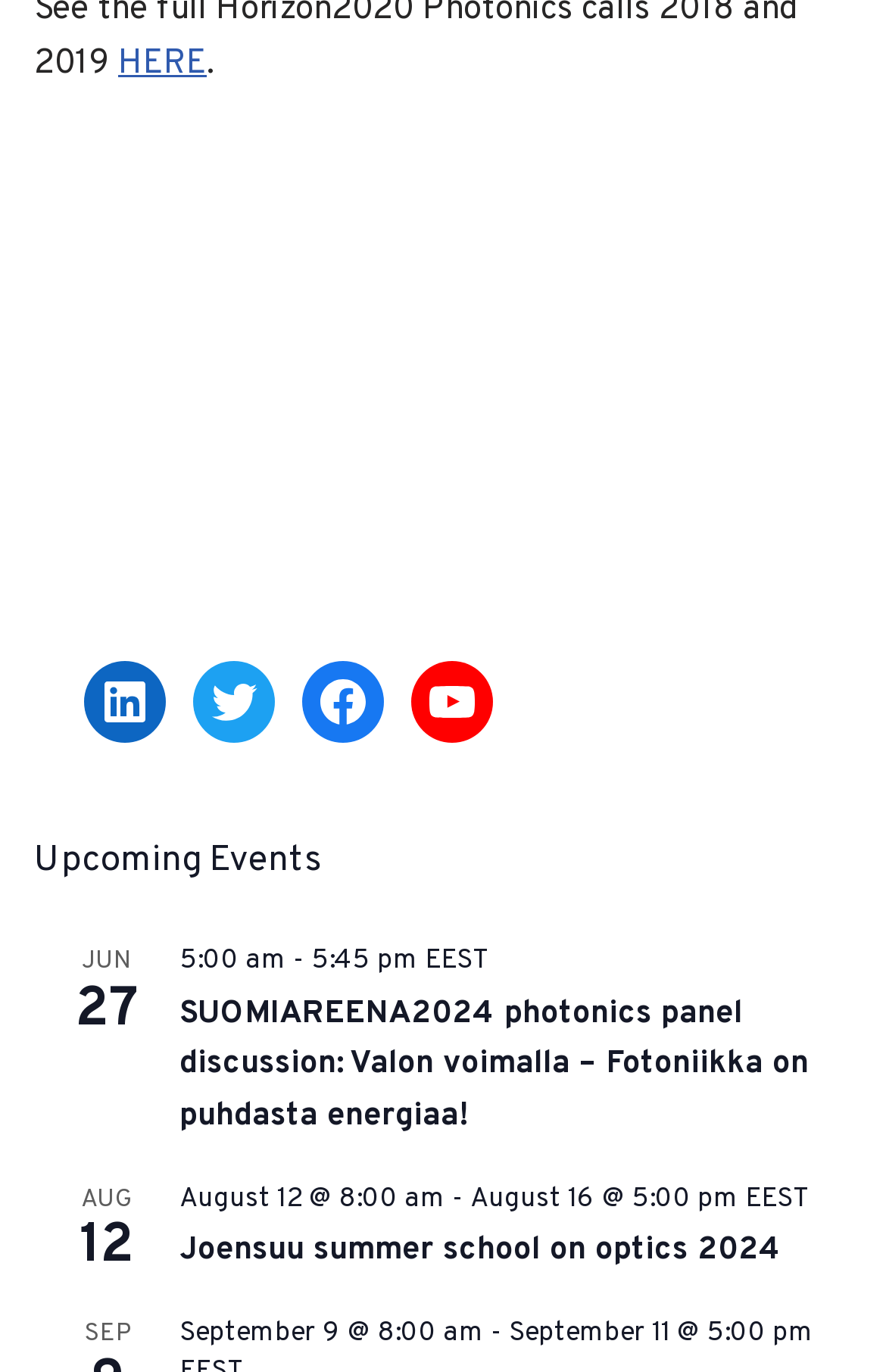What is the time range of the event on August 12?
Provide a comprehensive and detailed answer to the question.

The time range of the event on August 12 is '8:00 am - 5:00 pm' which is indicated by the time element within an article element with a bounding box coordinate of [0.203, 0.861, 0.962, 0.932]. The time range is specified as 'August 12 @ 8:00 am' and 'August 16 @ 5:00 pm'.